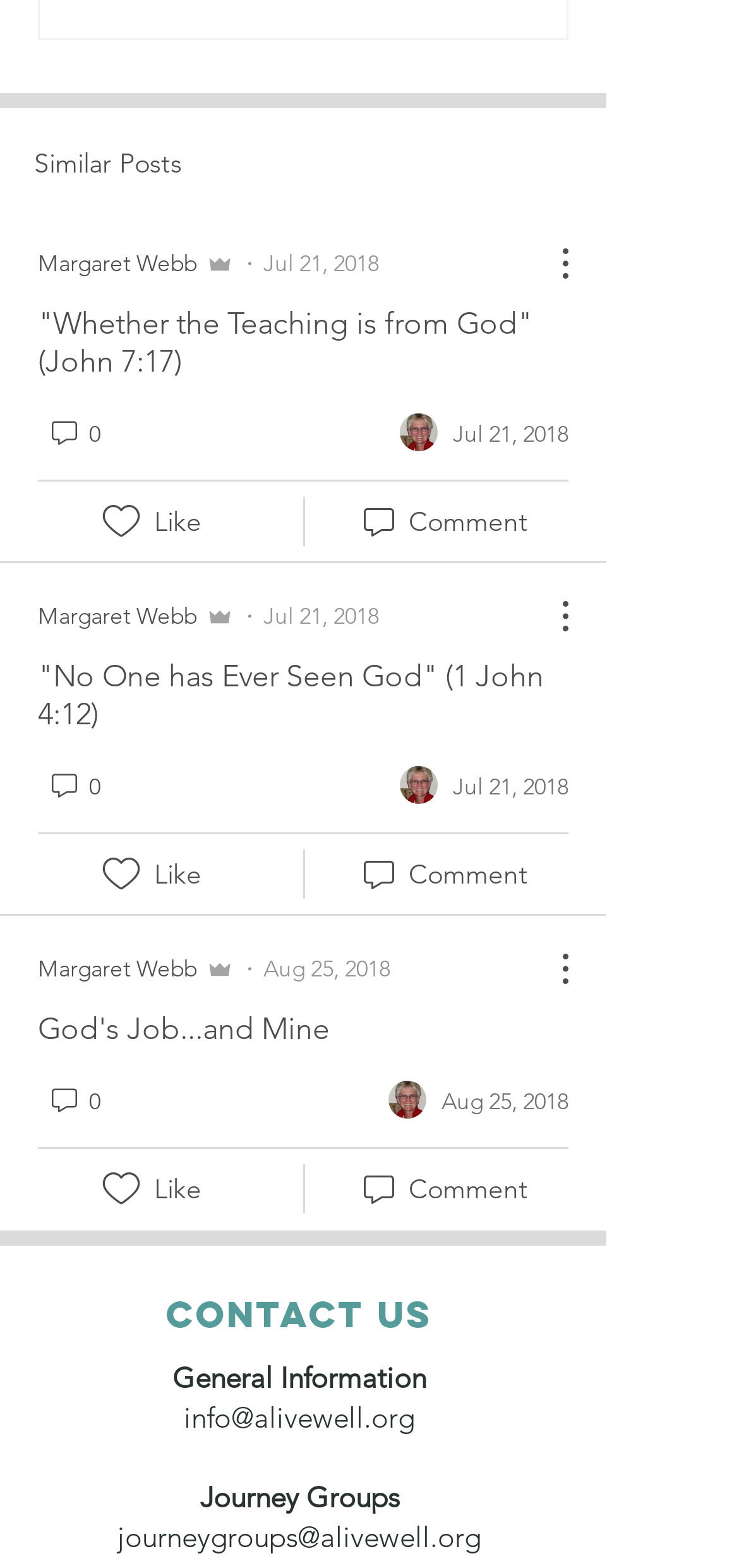How many comments does the third post have?
Examine the image closely and answer the question with as much detail as possible.

I looked at the link element with the text '0 comments' which is located near the third post title, and I assume it indicates the number of comments on the post.